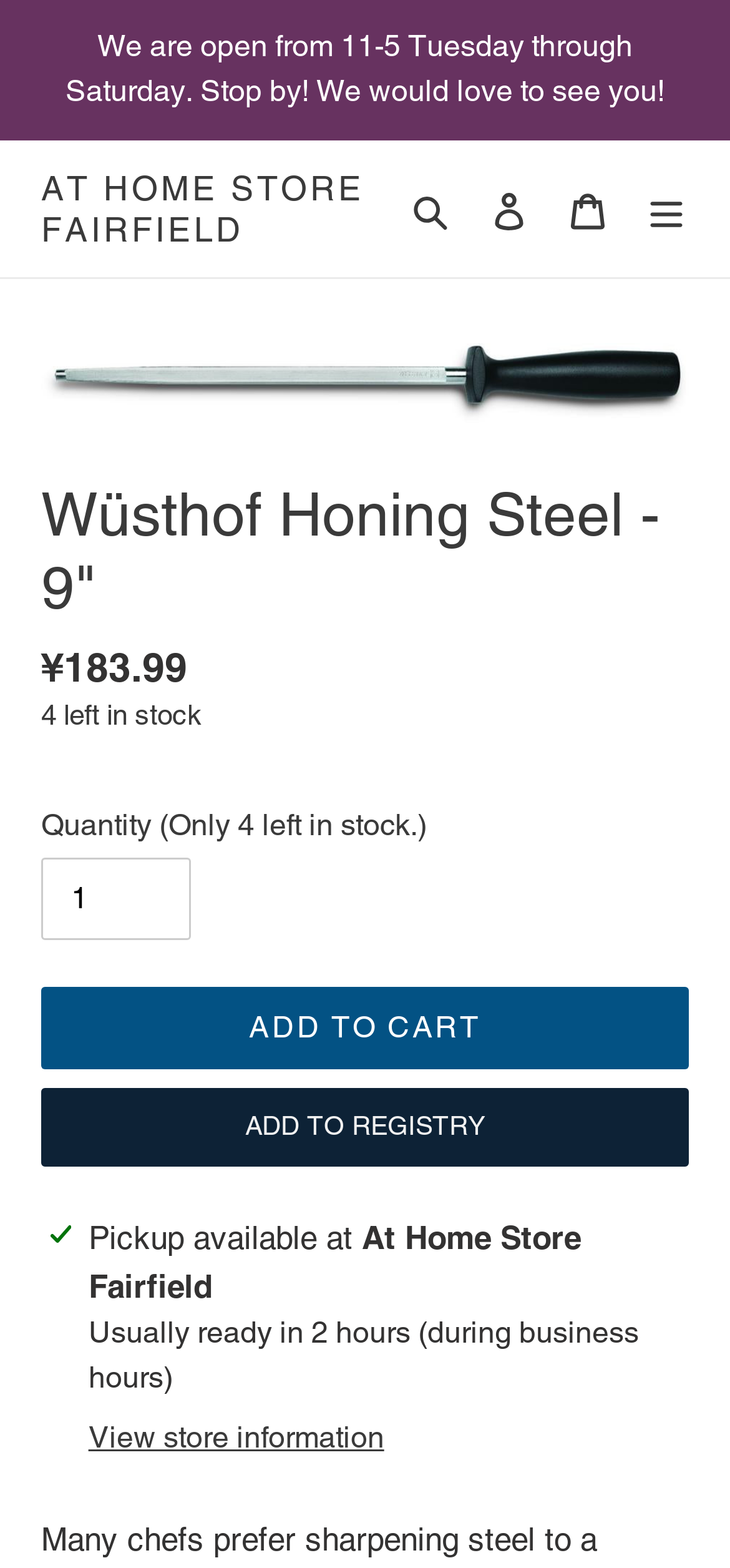Please find the bounding box coordinates for the clickable element needed to perform this instruction: "Search for products".

[0.536, 0.105, 0.644, 0.161]